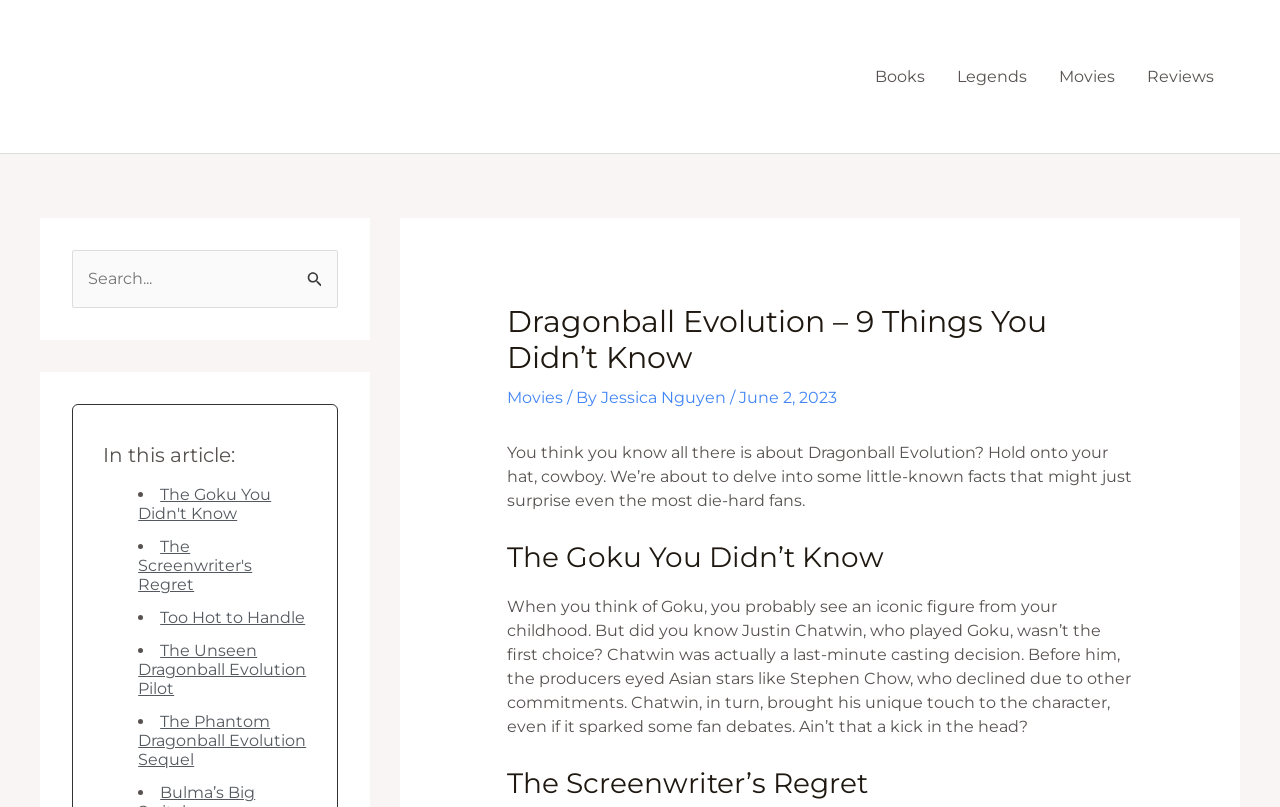Please identify the bounding box coordinates of the clickable area that will fulfill the following instruction: "Go to the Movies page". The coordinates should be in the format of four float numbers between 0 and 1, i.e., [left, top, right, bottom].

[0.815, 0.052, 0.884, 0.138]